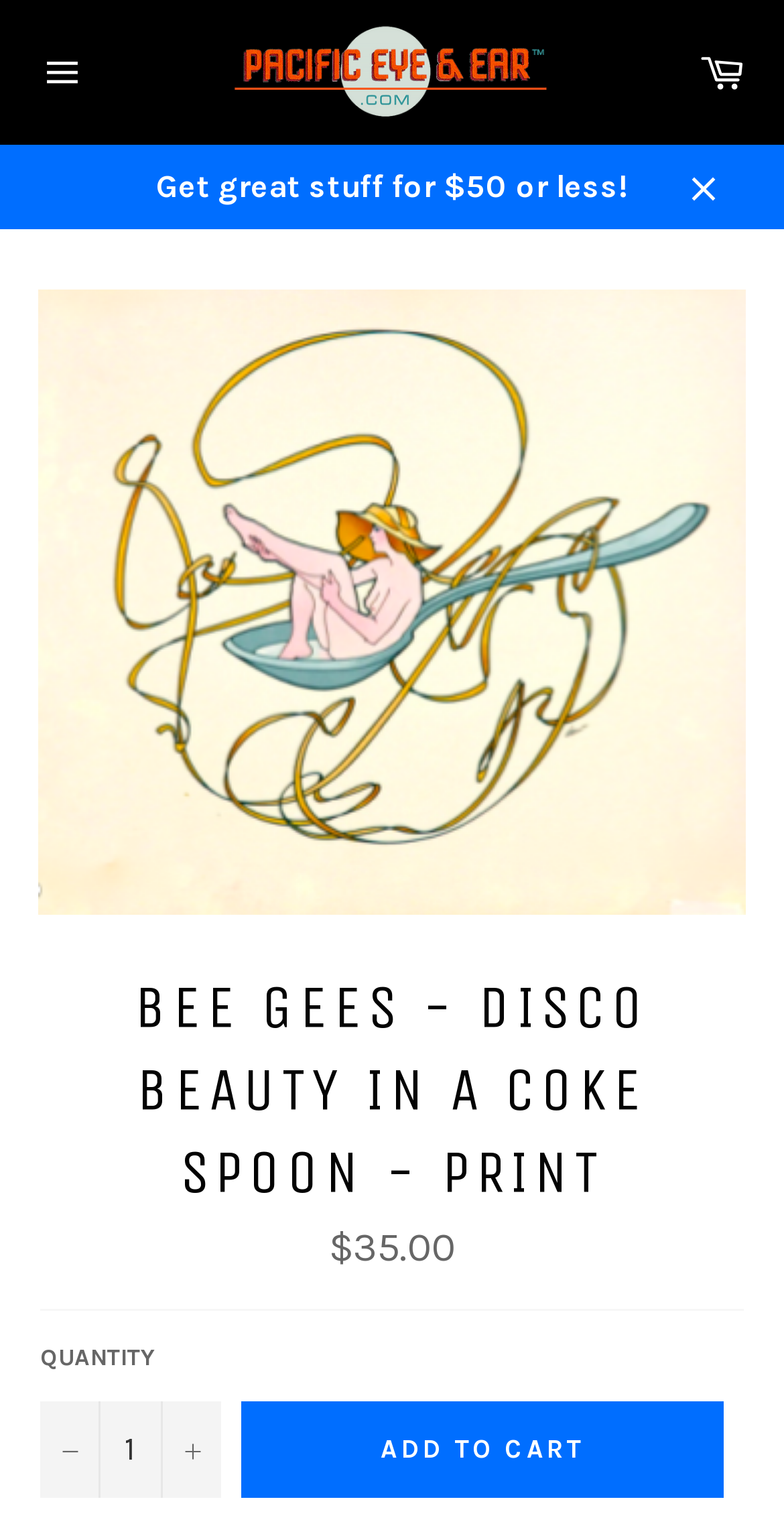Find the bounding box coordinates of the area that needs to be clicked in order to achieve the following instruction: "Get great stuff for $50 or less". The coordinates should be specified as four float numbers between 0 and 1, i.e., [left, top, right, bottom].

[0.0, 0.094, 1.0, 0.15]